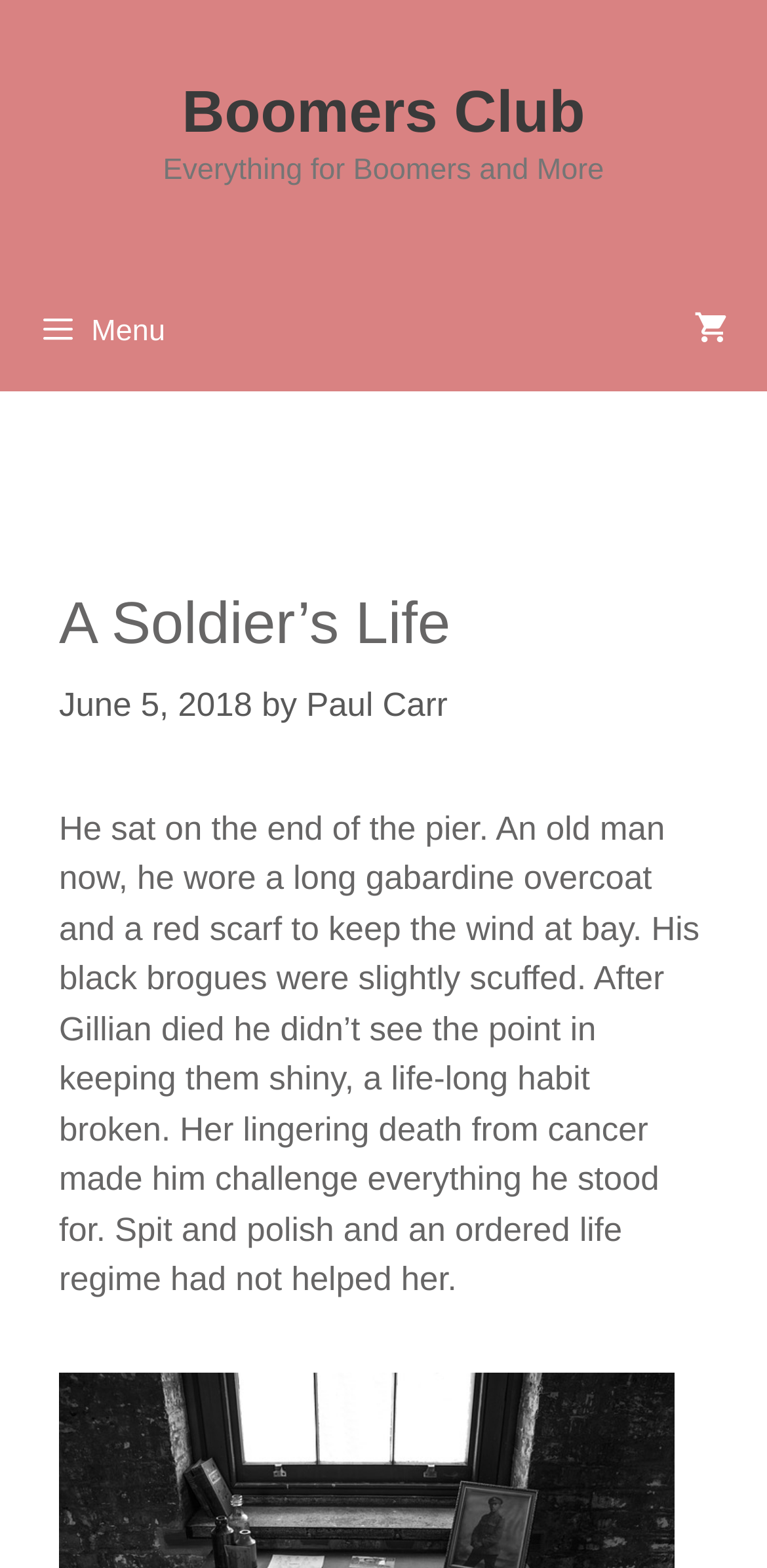What is the main topic of the article? Analyze the screenshot and reply with just one word or a short phrase.

A Soldier’s Life